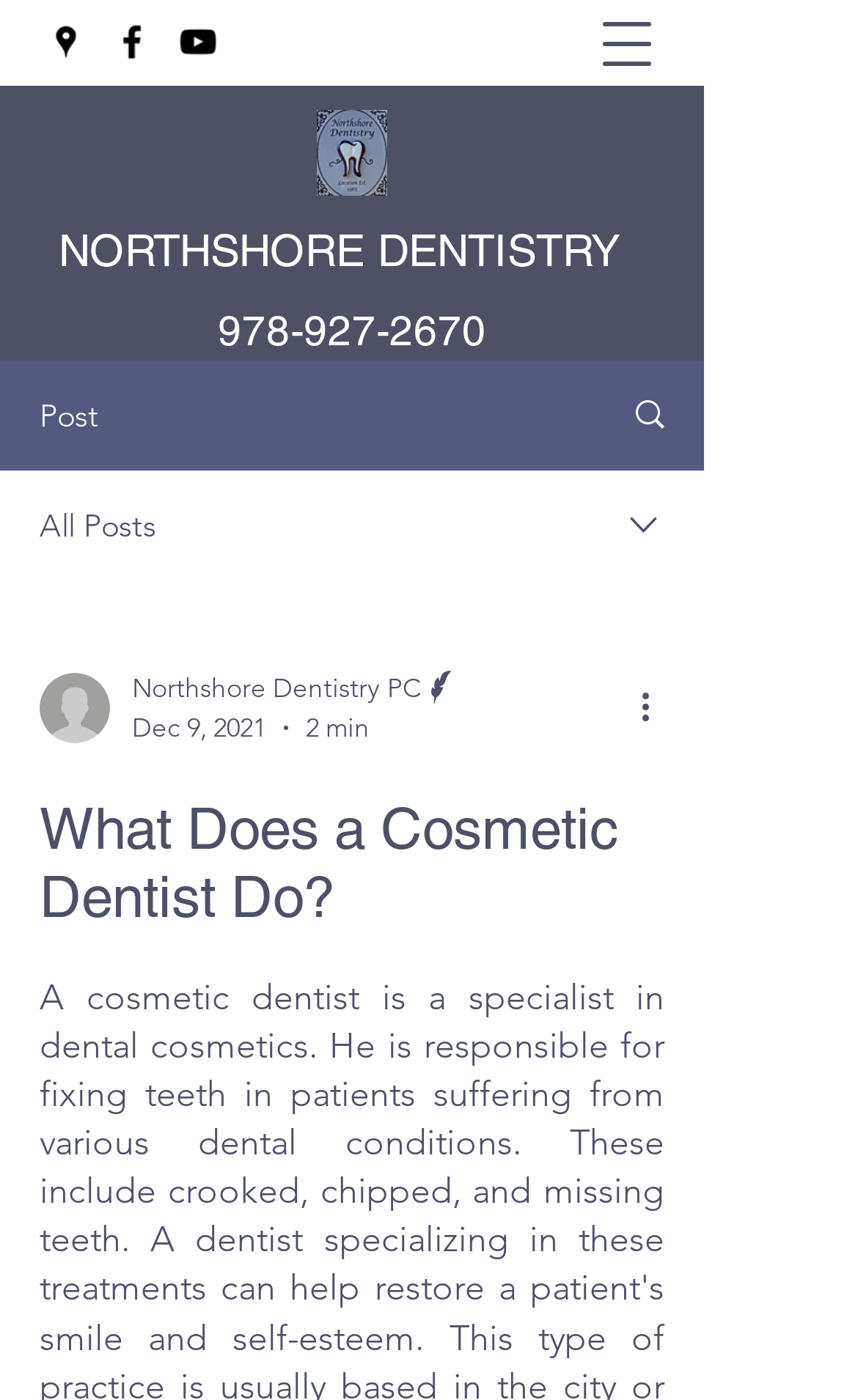Provide the bounding box coordinates in the format (top-left x, top-left y, bottom-right x, bottom-right y). All values are floating point numbers between 0 and 1. Determine the bounding box coordinate of the UI element described as: parent_node: Northshore Dentistry PC

[0.046, 0.481, 0.128, 0.531]